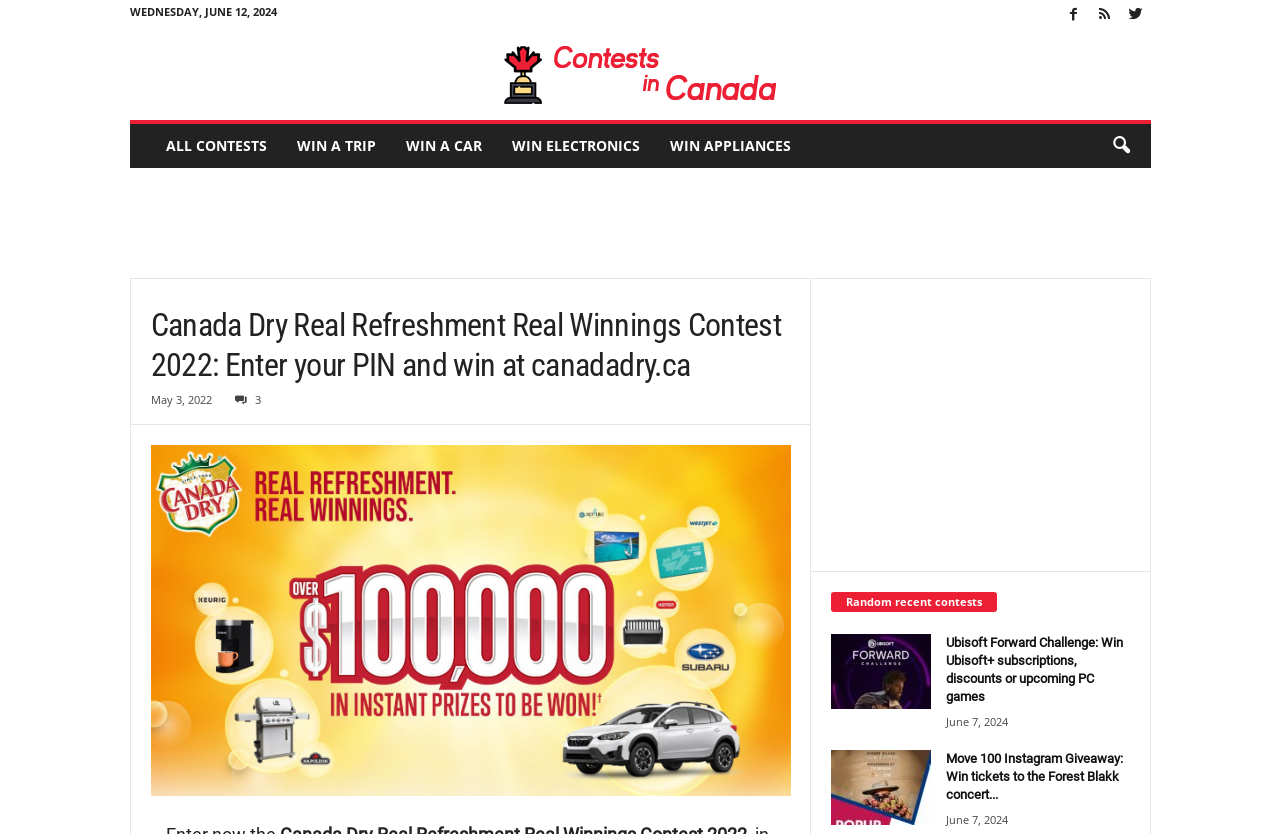Given the webpage screenshot, identify the bounding box of the UI element that matches this description: "Win a trip".

[0.22, 0.149, 0.305, 0.201]